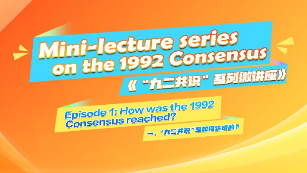What is the dominant color scheme of the background?
Analyze the screenshot and provide a detailed answer to the question.

The vibrant background of the promotional banner blends shades of orange and yellow, creating an inviting and engaging visual. The use of these warm colors likely aims to evoke a sense of excitement and curiosity among potential viewers.